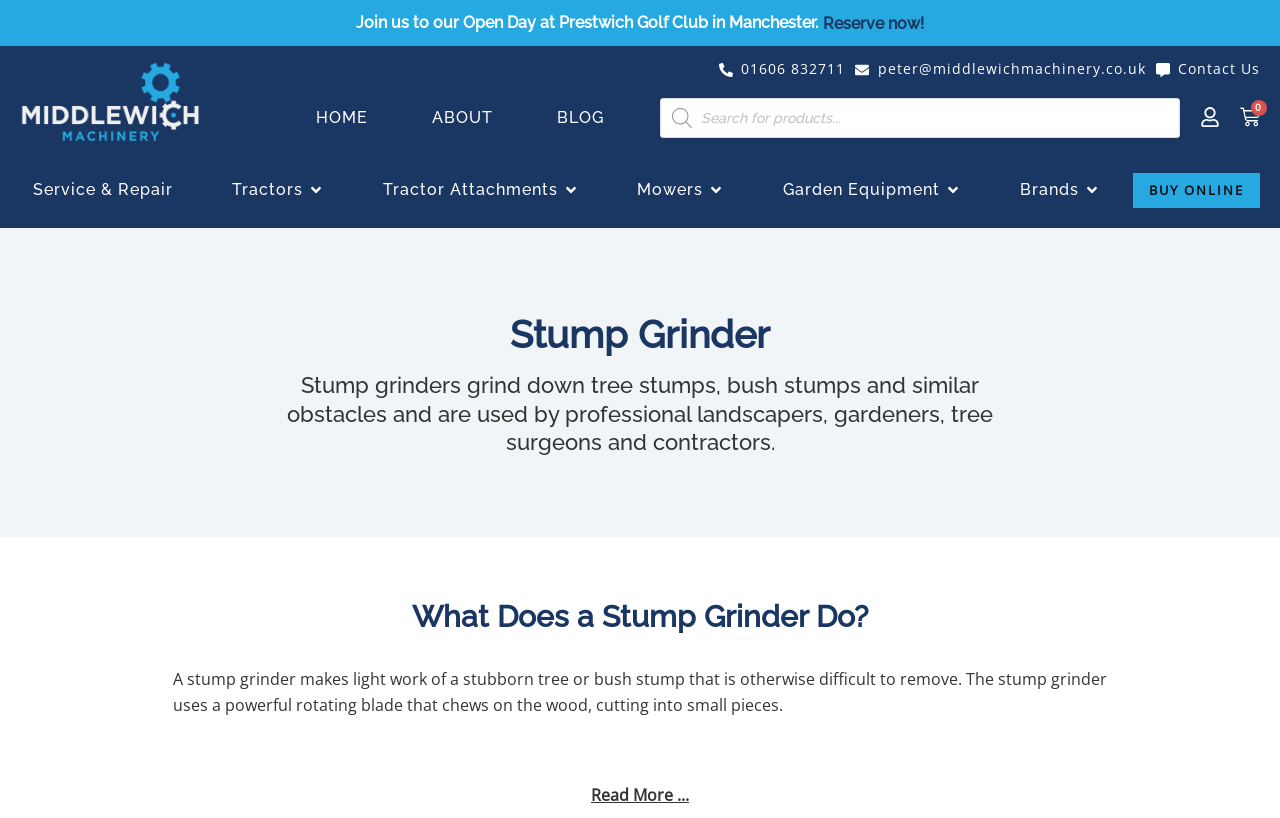Can you specify the bounding box coordinates for the region that should be clicked to fulfill this instruction: "Search for hotels".

None